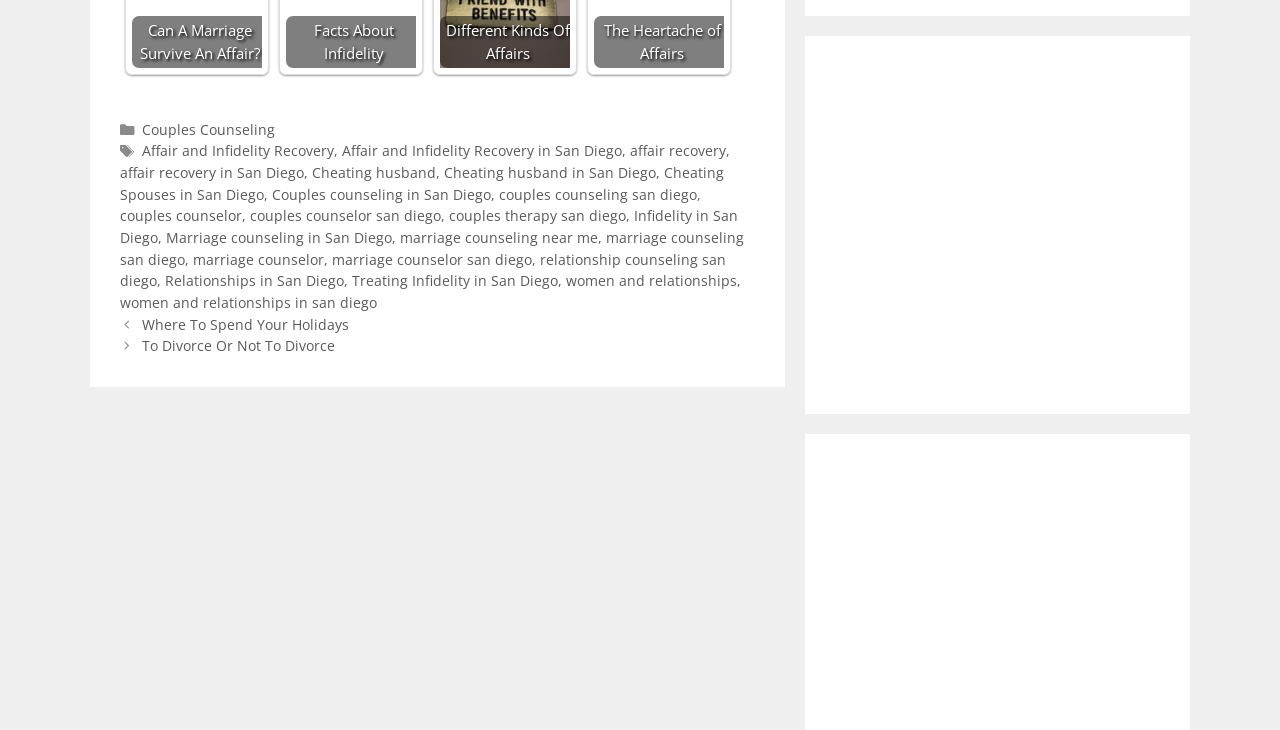Can you pinpoint the bounding box coordinates for the clickable element required for this instruction: "Read the article titled I AM LEGEND"? The coordinates should be four float numbers between 0 and 1, i.e., [left, top, right, bottom].

None